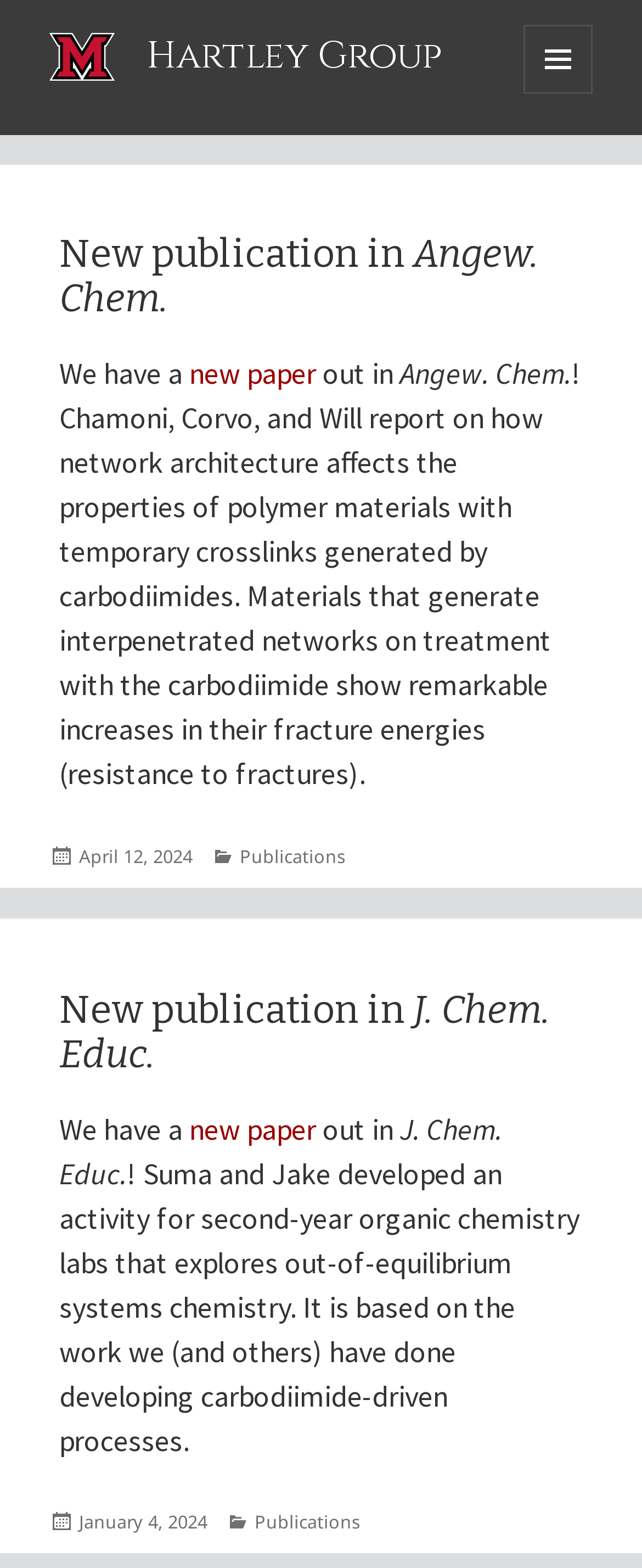Based on the visual content of the image, answer the question thoroughly: When was the second news article posted?

The posting date of the second news article can be found in the link element with the text 'January 4, 2024' inside the footer of the second article element.